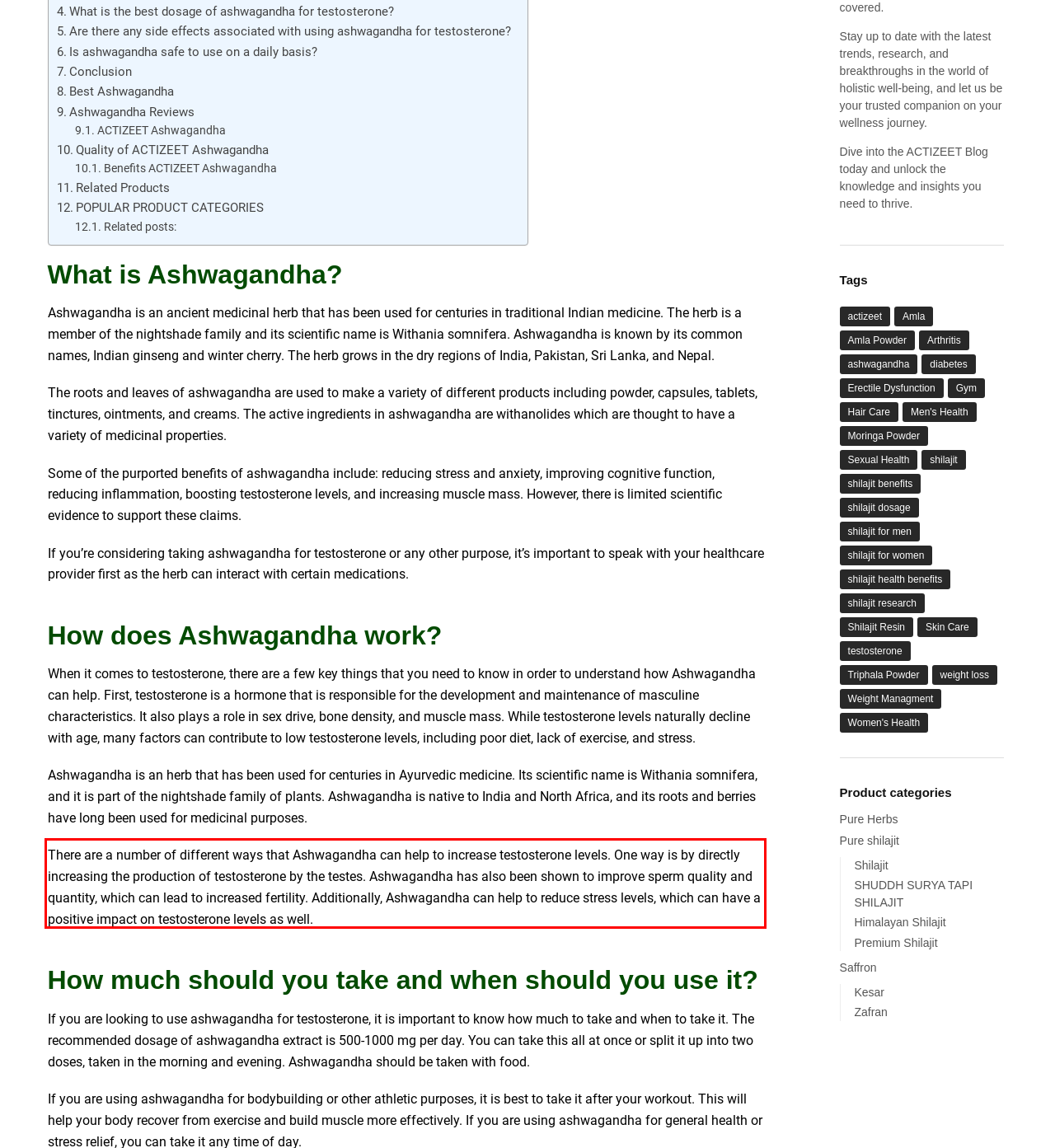Please perform OCR on the text content within the red bounding box that is highlighted in the provided webpage screenshot.

There are a number of different ways that Ashwagandha can help to increase testosterone levels. One way is by directly increasing the production of testosterone by the testes. Ashwagandha has also been shown to improve sperm quality and quantity, which can lead to increased fertility. Additionally, Ashwagandha can help to reduce stress levels, which can have a positive impact on testosterone levels as well.